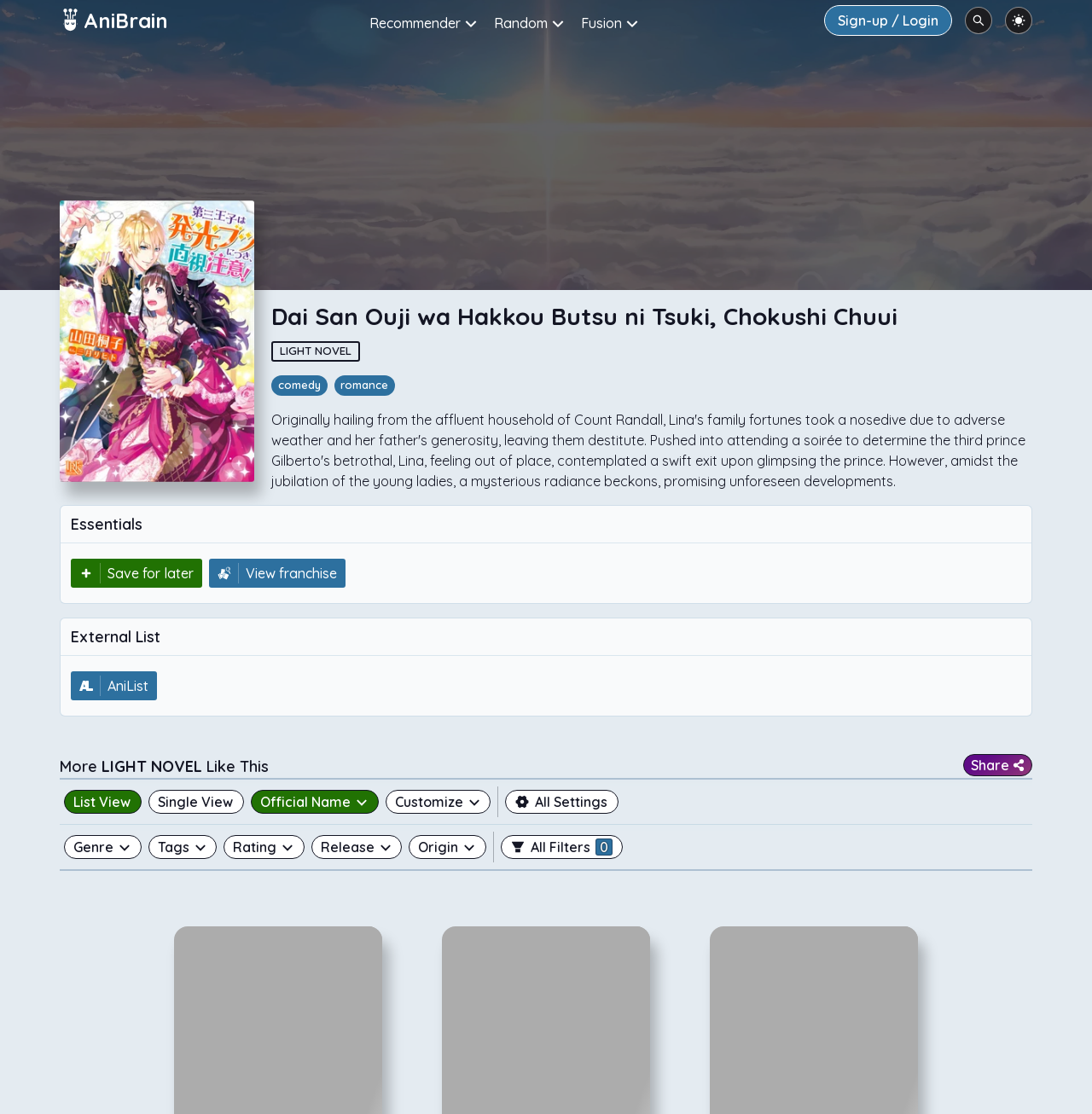Using the information in the image, give a comprehensive answer to the question: 
What are the genres of the light novel?

The genres of the light novel can be found in the static text elements with the text 'comedy' and 'romance' which are located below the heading element with the light novel's name.